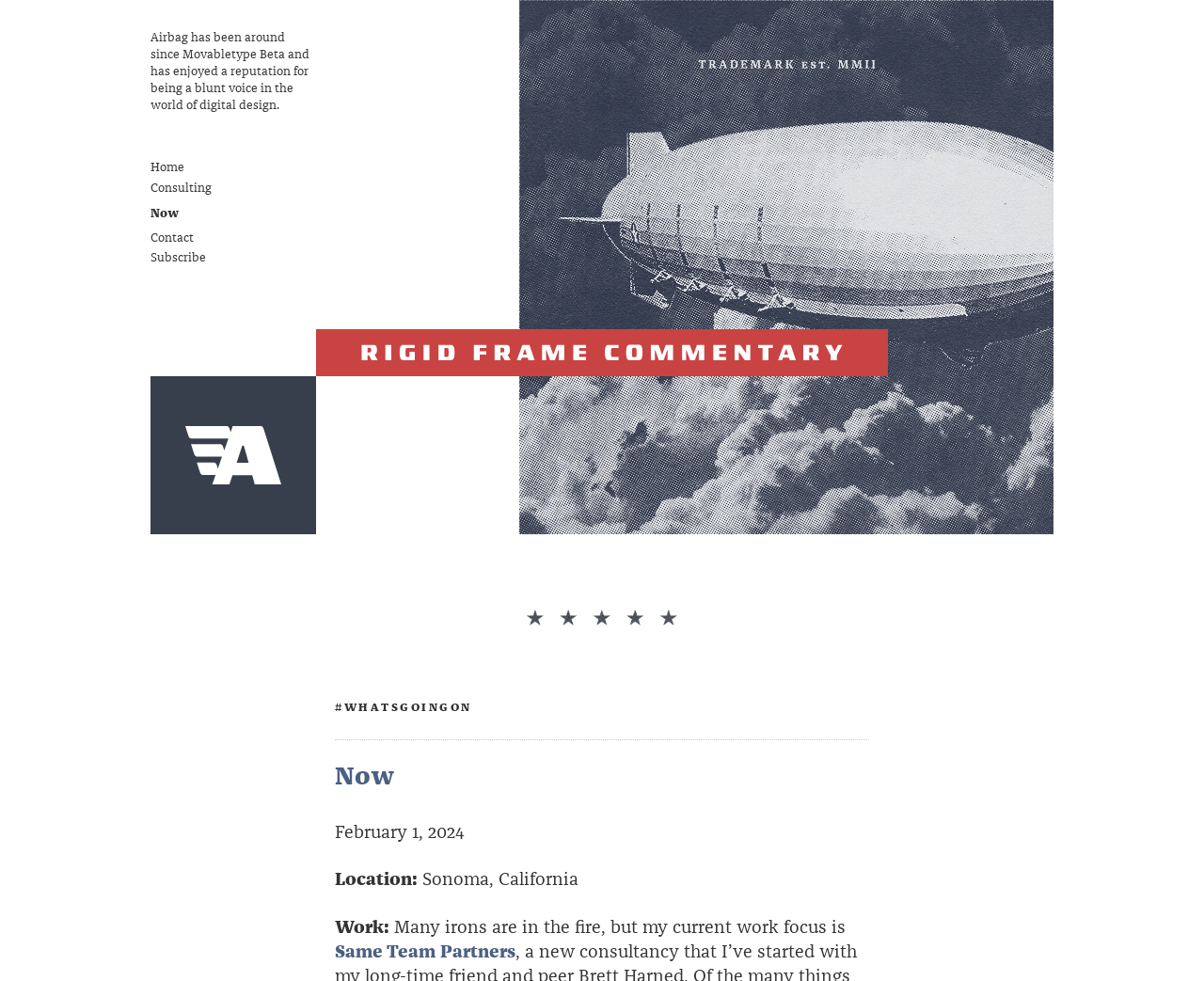By analyzing the image, answer the following question with a detailed response: What is the current work focus of the author?

I found the current work focus by reading the text 'Many irons are in the fire, but my current work focus is Same Team Partners' which is placed below the 'Work:' heading.